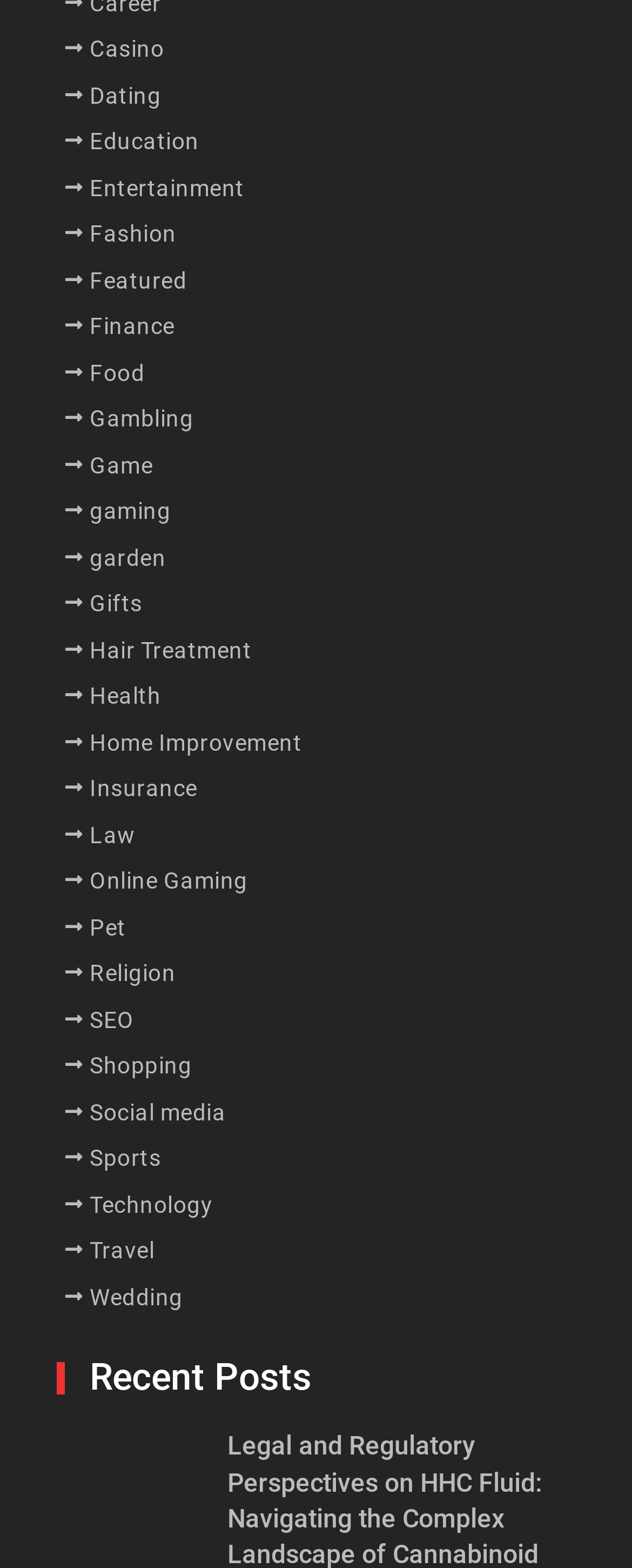Provide the bounding box coordinates of the HTML element this sentence describes: "Game". The bounding box coordinates consist of four float numbers between 0 and 1, i.e., [left, top, right, bottom].

[0.142, 0.284, 0.242, 0.309]